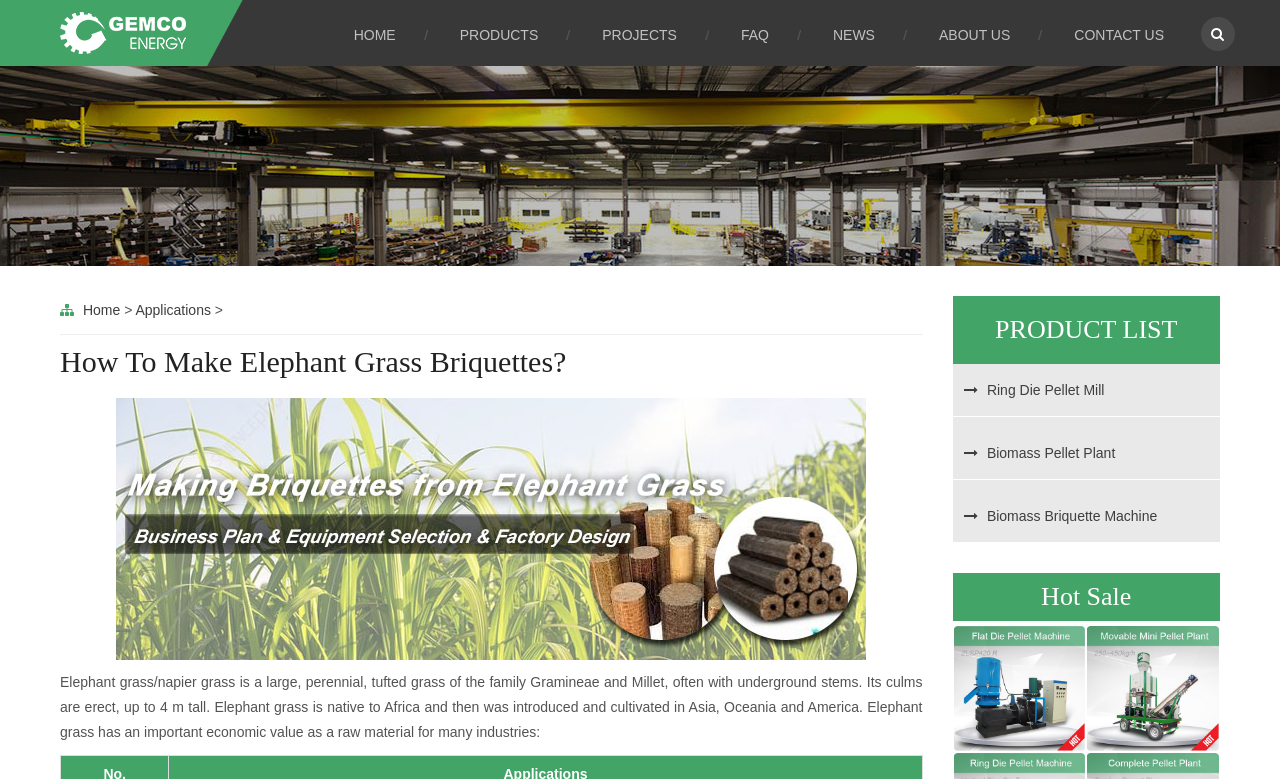Give the bounding box coordinates for this UI element: "News". The coordinates should be four float numbers between 0 and 1, arranged as [left, top, right, bottom].

[0.651, 0.019, 0.684, 0.071]